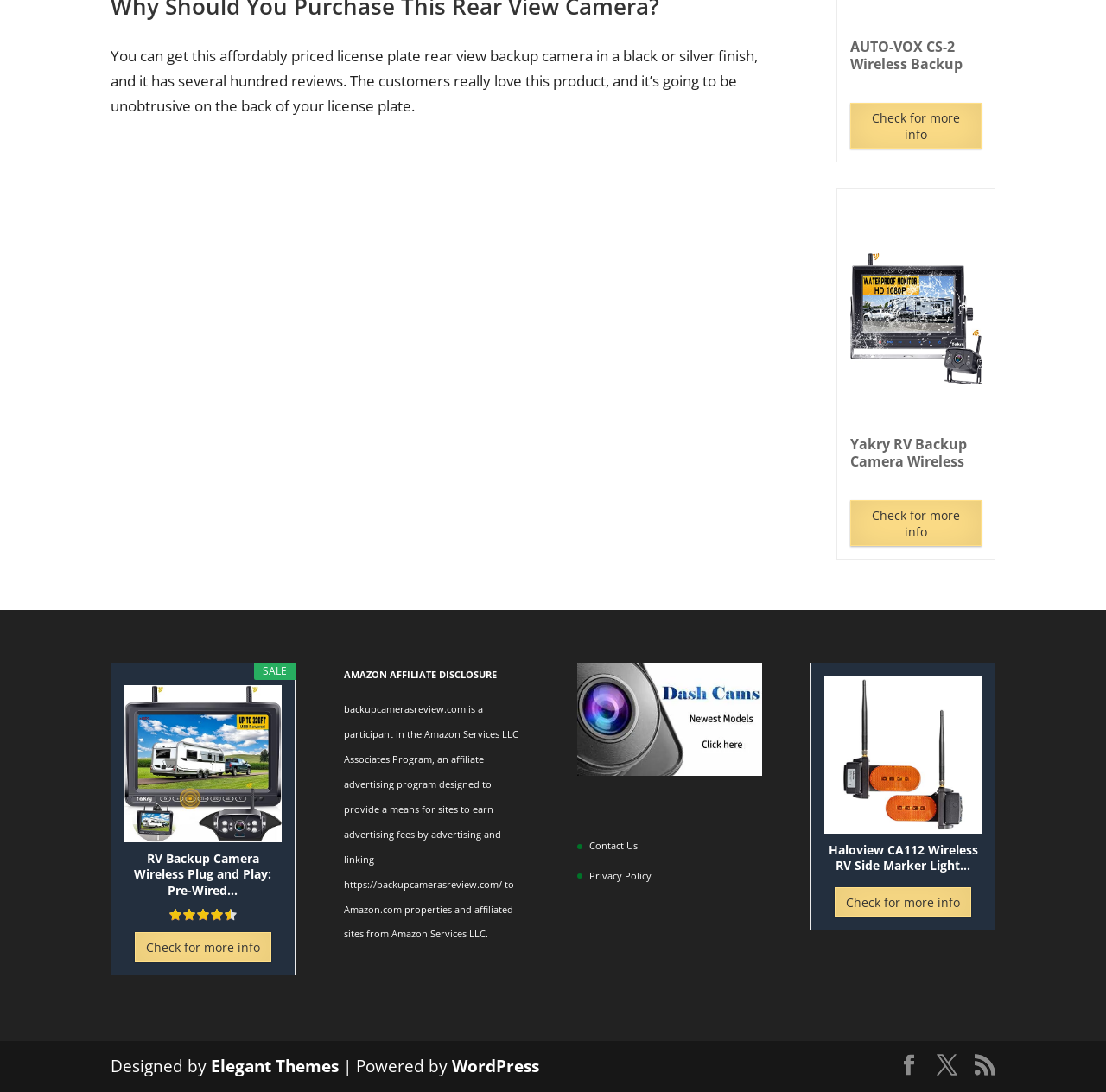Using the information in the image, could you please answer the following question in detail:
How many products are listed on this page?

There are at least 4 products listed on this page, including AUTO-VOX CS-2 Wireless Backup Camera, Yakry RV Backup Camera Wireless HD 1080P 7 Inch, RV Backup Camera Wireless Plug and Play: Pre-Wired, and Haloview CA112 Wireless RV Side Marker Light.